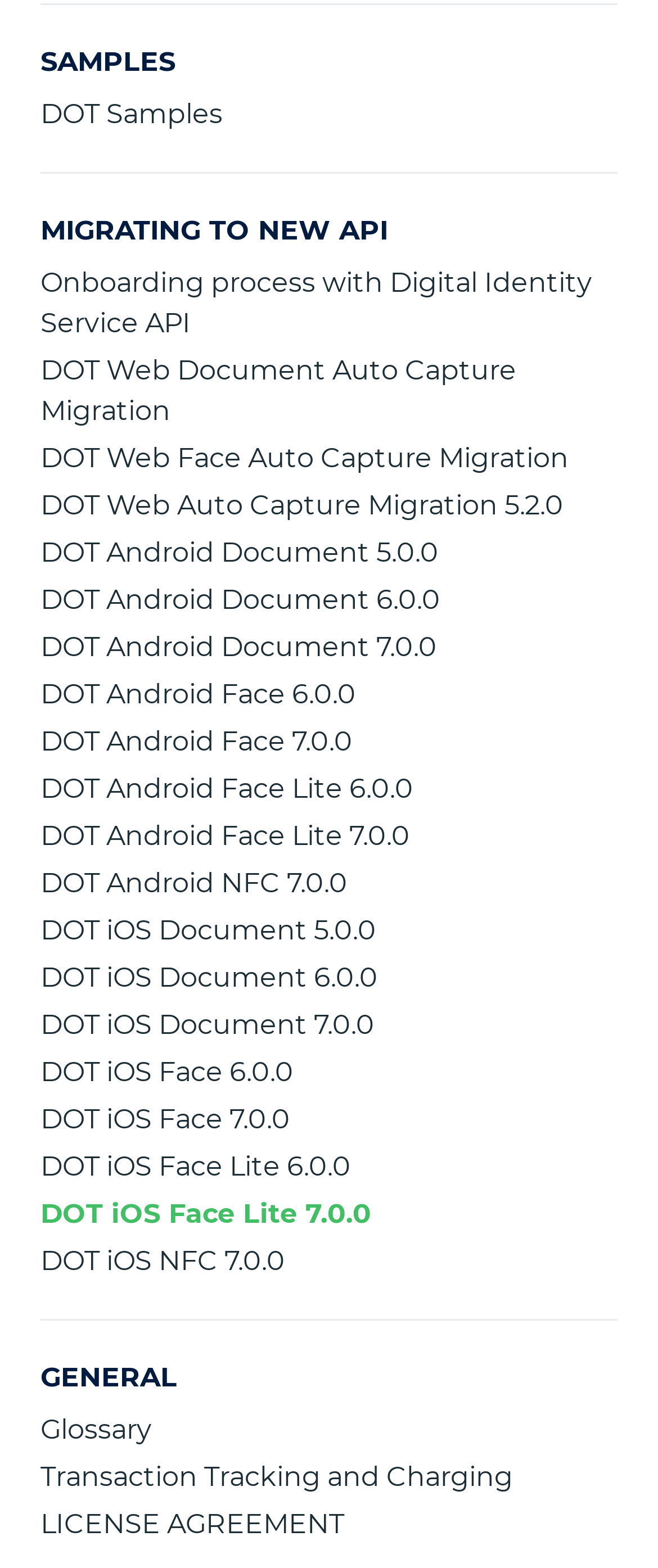Identify the bounding box coordinates for the region to click in order to carry out this instruction: "View DOT Samples". Provide the coordinates using four float numbers between 0 and 1, formatted as [left, top, right, bottom].

[0.062, 0.058, 0.938, 0.088]